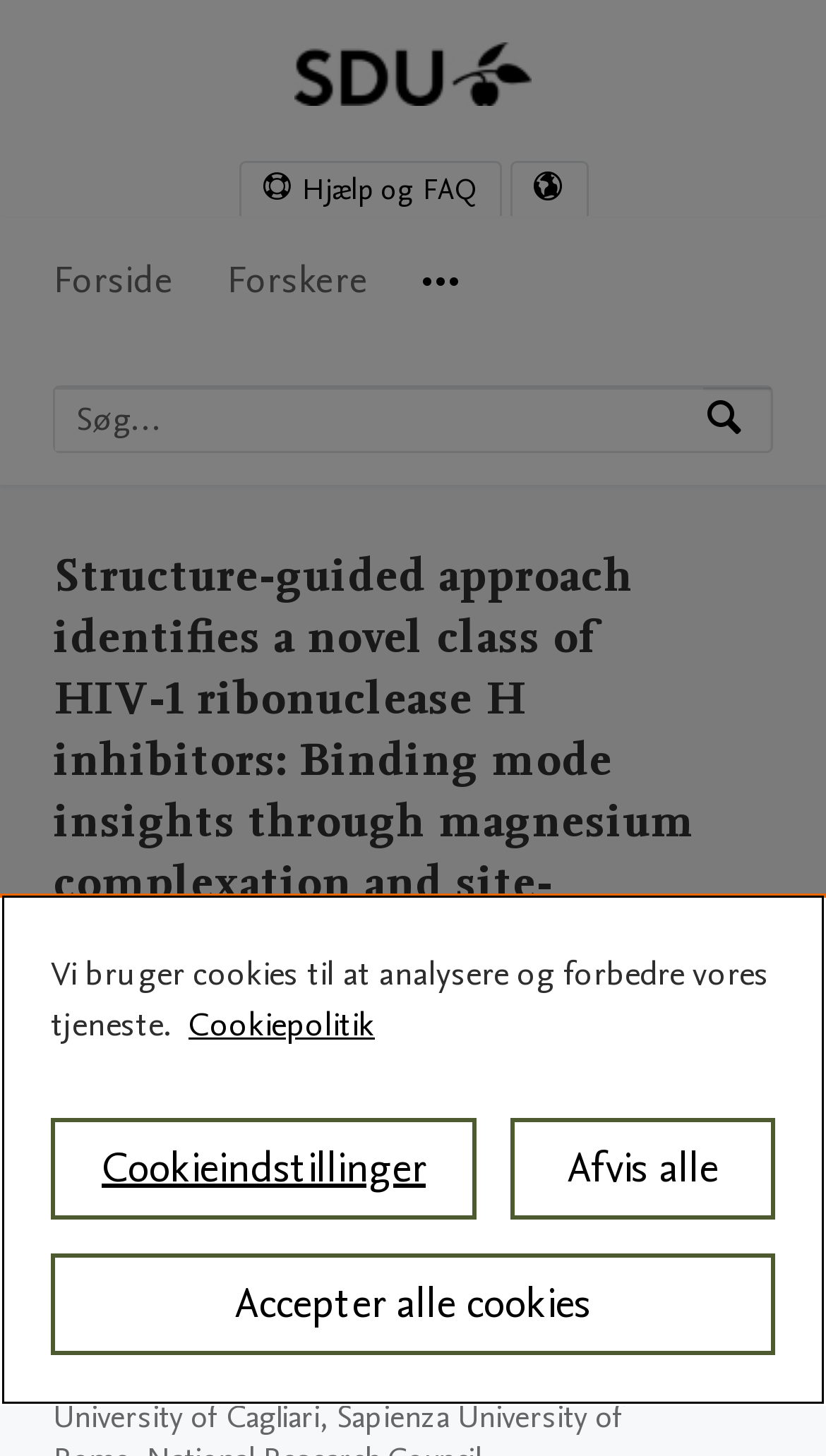Locate the bounding box coordinates of the area to click to fulfill this instruction: "Get help and FAQ". The bounding box should be presented as four float numbers between 0 and 1, in the order [left, top, right, bottom].

[0.291, 0.112, 0.604, 0.148]